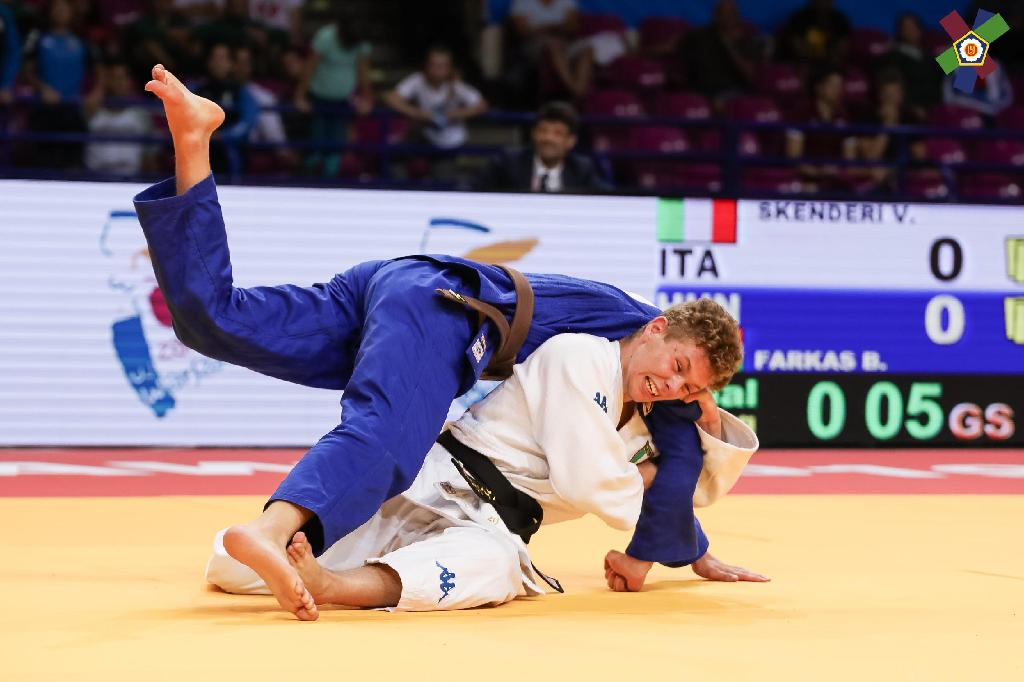How many athletes are participating in the event?
Use the information from the screenshot to give a comprehensive response to the question.

The caption states that the event features more than 500 athletes, serving as a significant opportunity for young judokas as they prepare for upcoming championships.